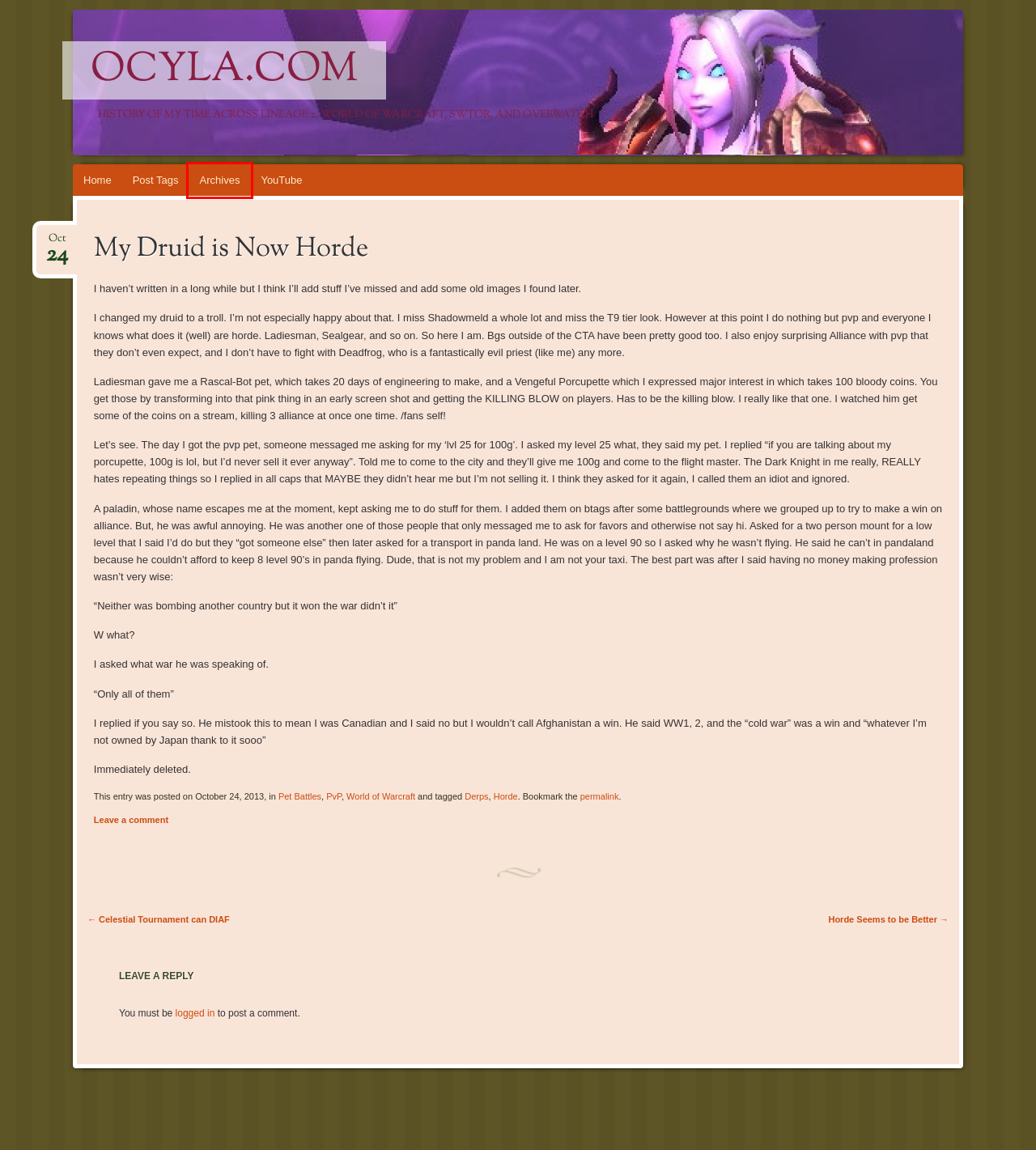Examine the screenshot of a webpage with a red bounding box around a UI element. Select the most accurate webpage description that corresponds to the new page after clicking the highlighted element. Here are the choices:
A. Log In ‹ ocyla.com — WordPress
B. ocyla.com | History of my time across Lineage 2, World of Warcraft, SWTOR, and Overwatch
C. Horde Seems to be Better | ocyla.com
D. Archives | ocyla.com
E. World of Warcraft | ocyla.com
F. Post Tags | ocyla.com
G. Derps | ocyla.com
H. YouTube | ocyla.com

D